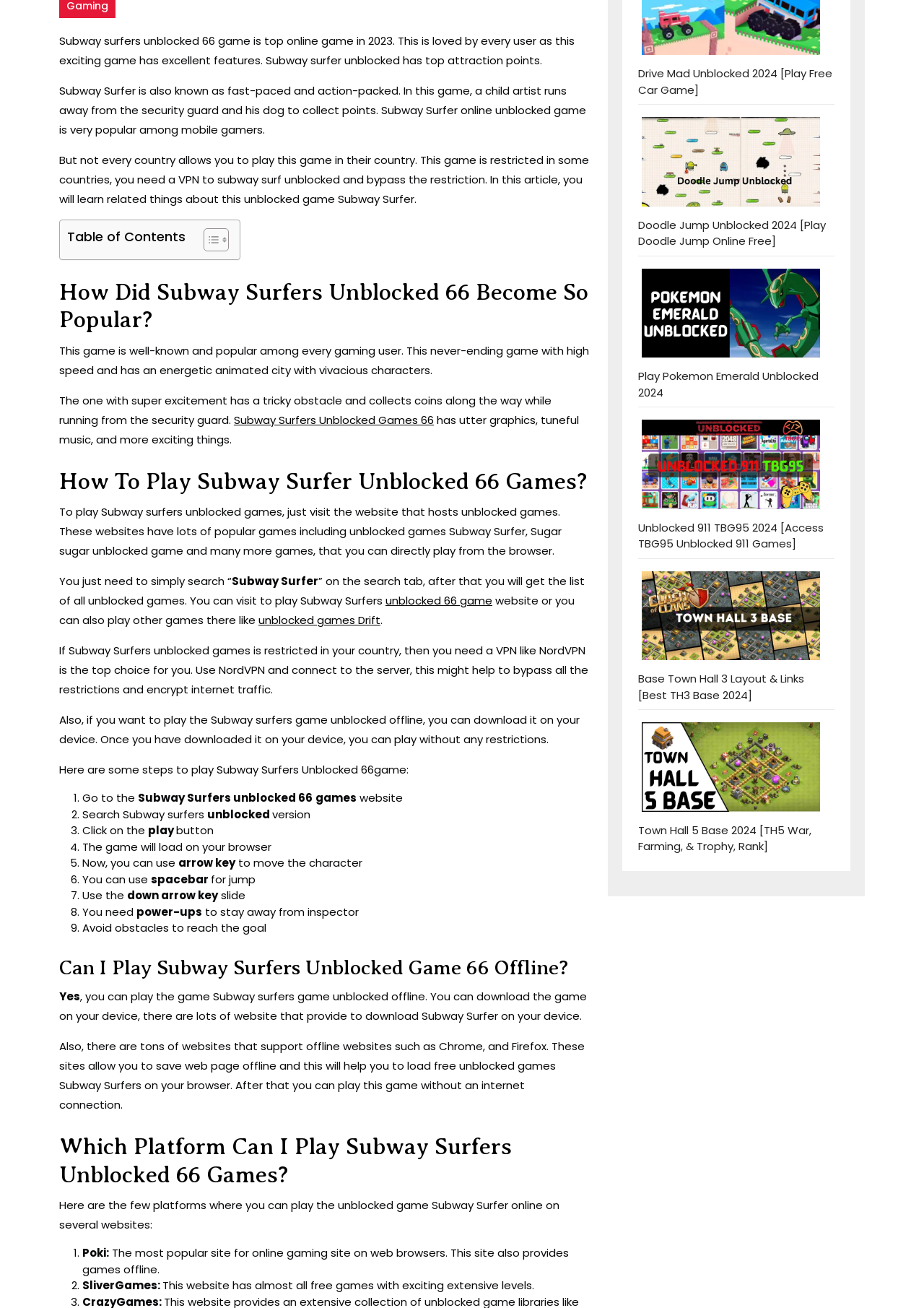Find the bounding box coordinates for the HTML element described as: "unblocked 66 game". The coordinates should consist of four float values between 0 and 1, i.e., [left, top, right, bottom].

[0.417, 0.453, 0.533, 0.465]